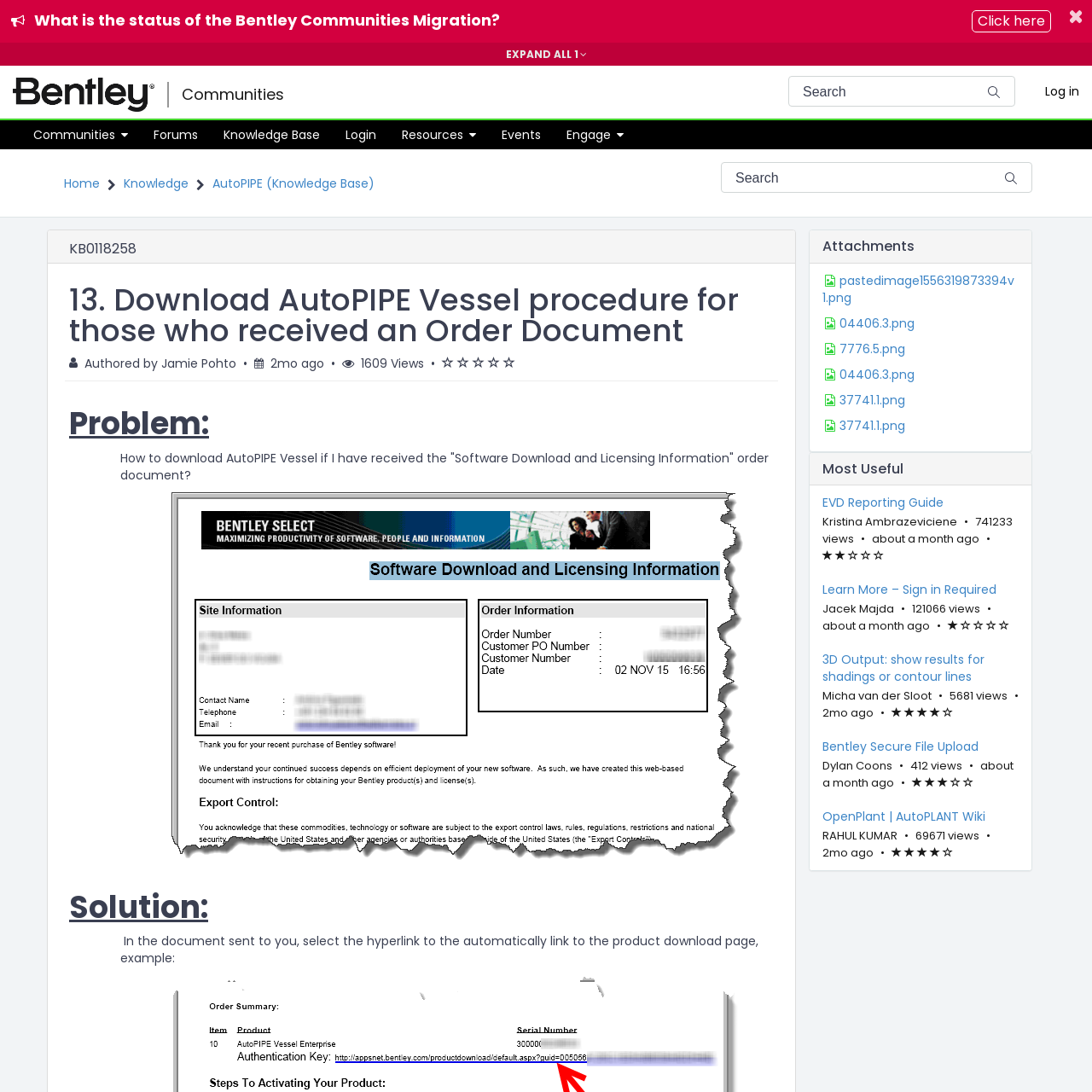Identify the bounding box coordinates of the region that should be clicked to execute the following instruction: "Download the 'pastedimage1556319873394v1.png' attachment".

[0.753, 0.249, 0.933, 0.28]